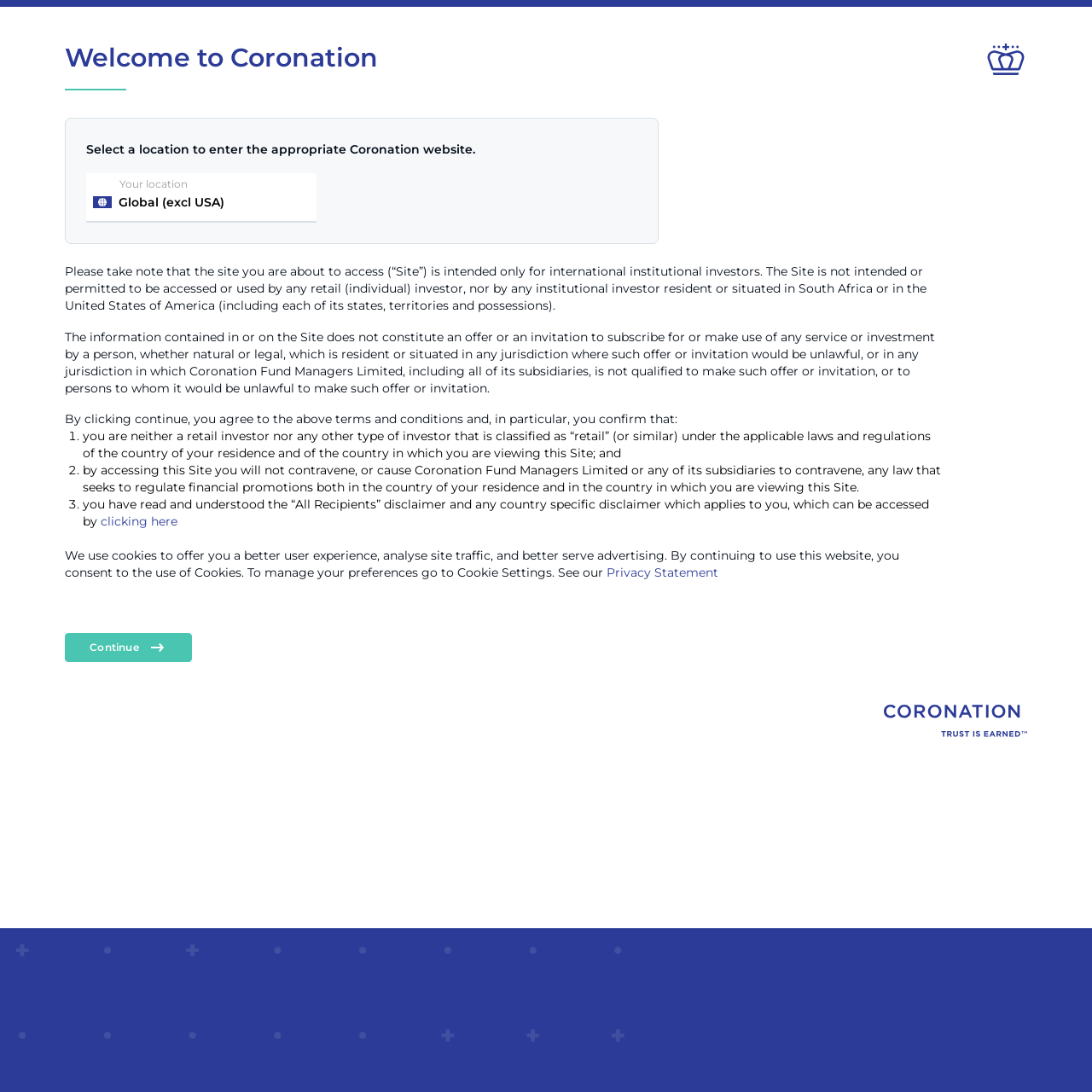What is the button at the bottom left?
Using the details from the image, give an elaborate explanation to answer the question.

The webpage has a link element with the description ' Continue' located at the bottom left corner of the page, with bounding box coordinates [0.059, 0.58, 0.176, 0.606].